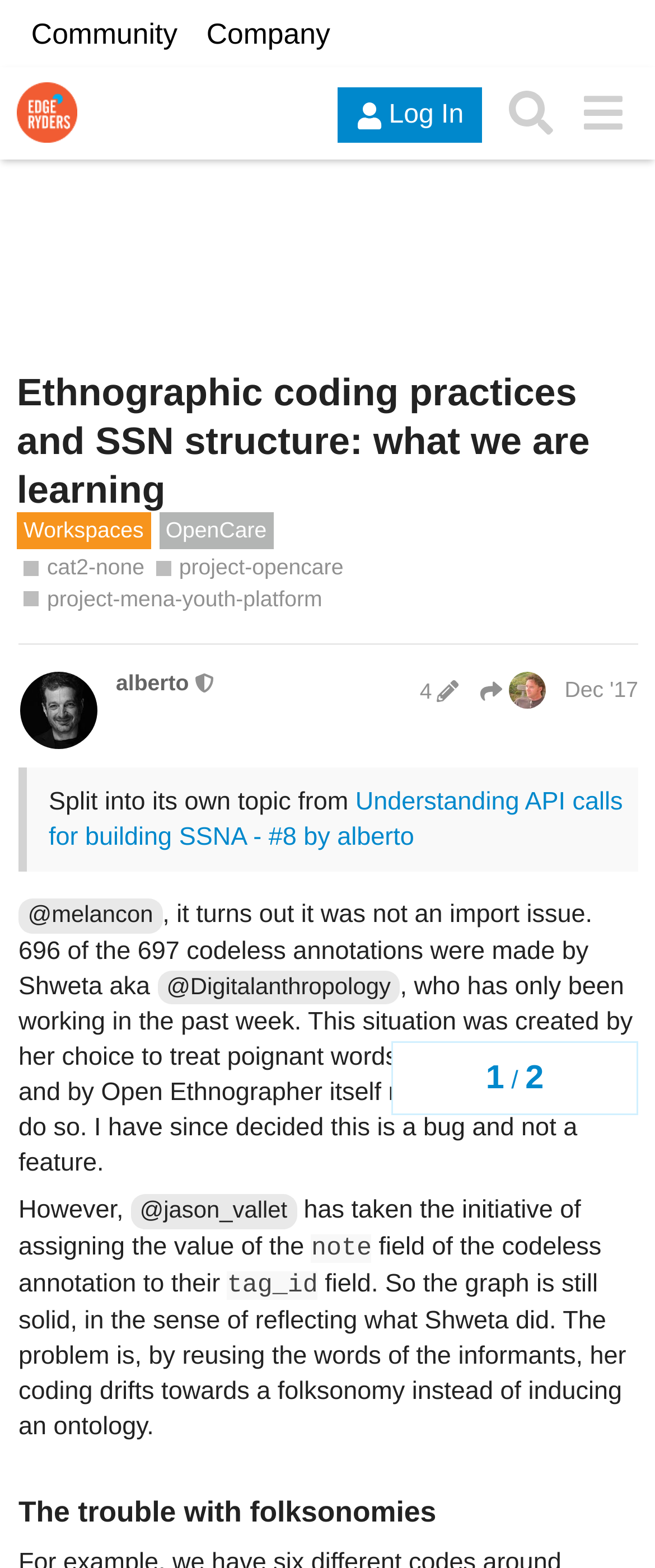Please identify and generate the text content of the webpage's main heading.

Ethnographic coding practices and SSN structure: what we are learning